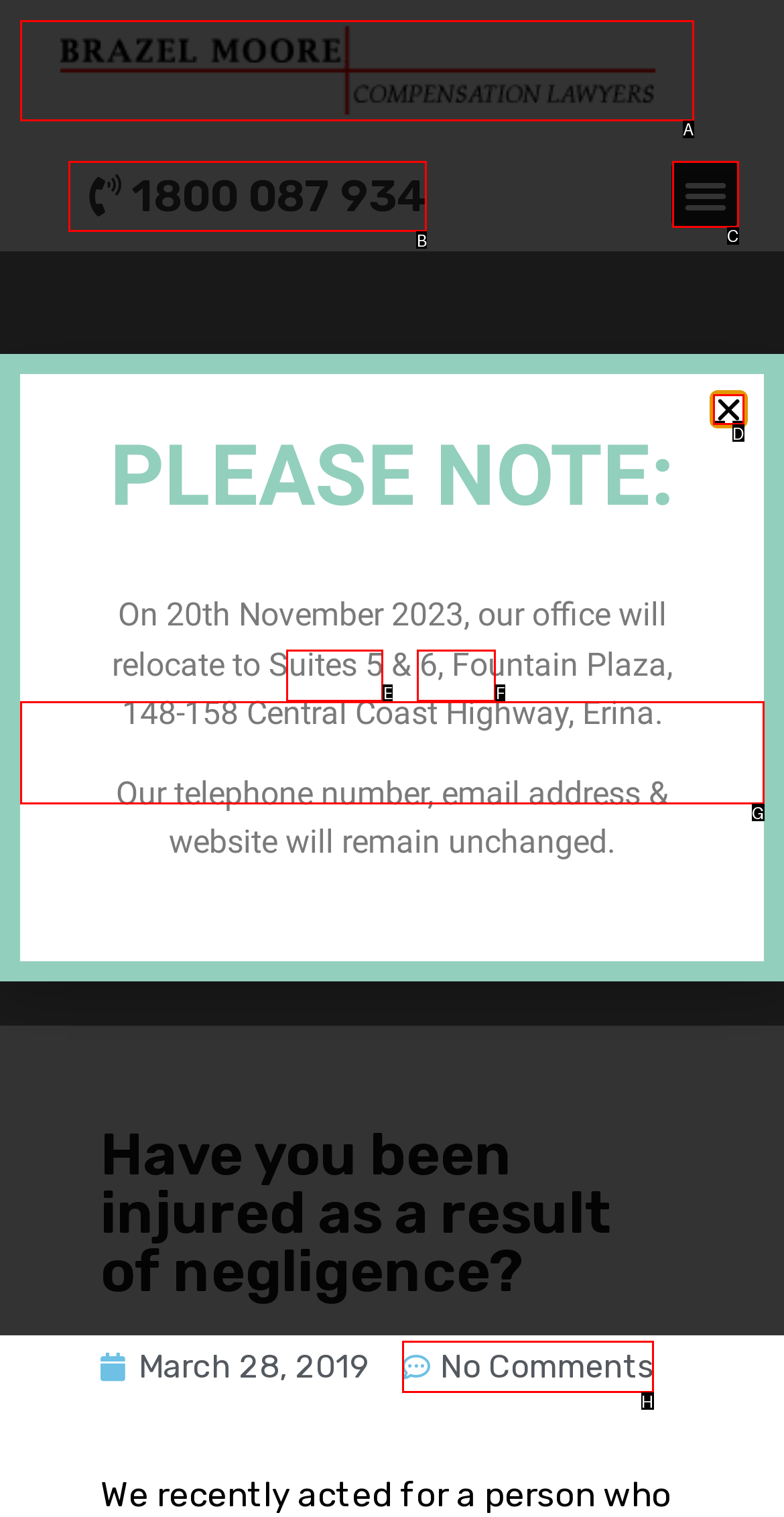Pick the HTML element that should be clicked to execute the task: Click on the Do Best 4 You logo
Respond with the letter corresponding to the correct choice.

None